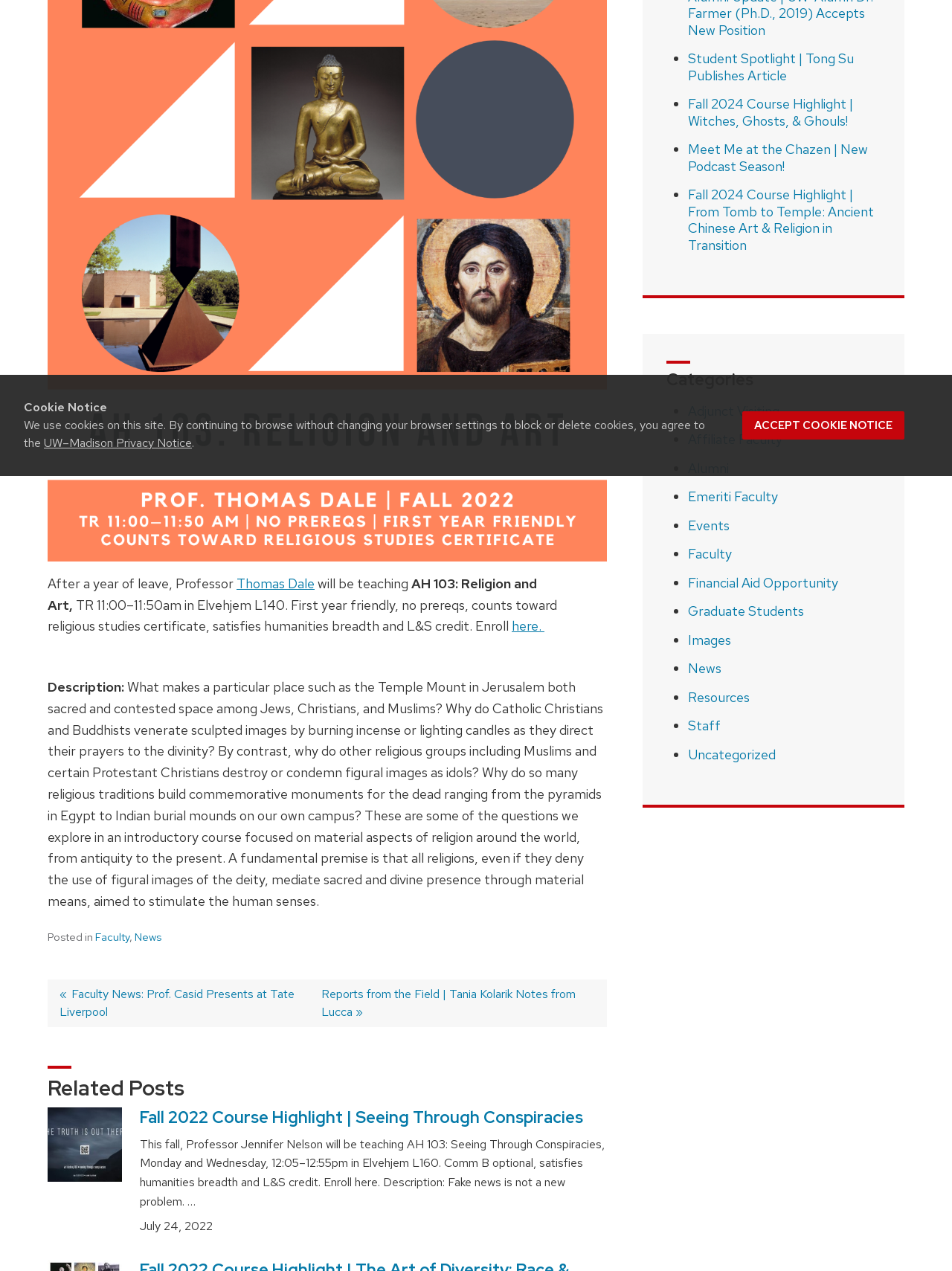Find the bounding box coordinates for the HTML element described in this sentence: "News". Provide the coordinates as four float numbers between 0 and 1, in the format [left, top, right, bottom].

[0.141, 0.731, 0.17, 0.743]